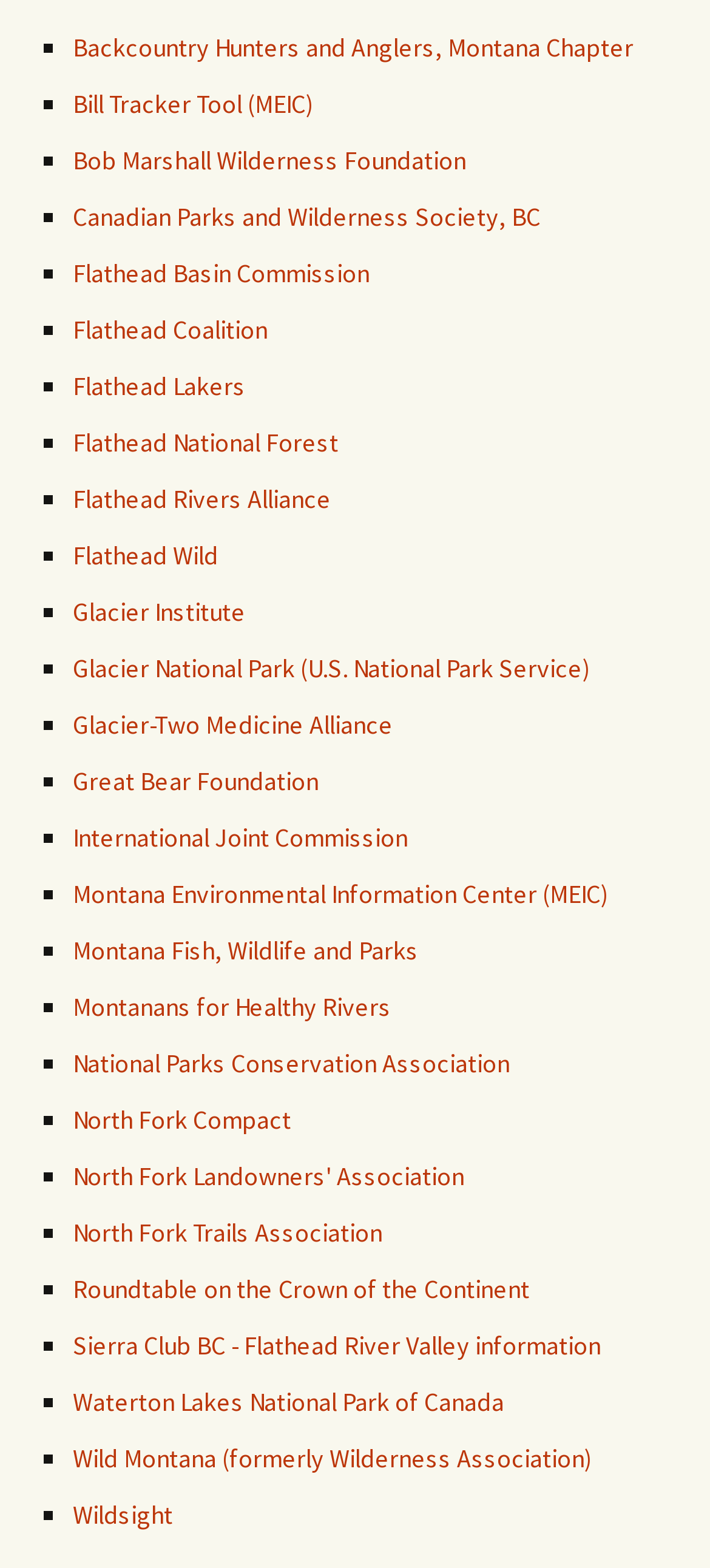Answer the question with a brief word or phrase:
What is the last organization listed?

Wildsight